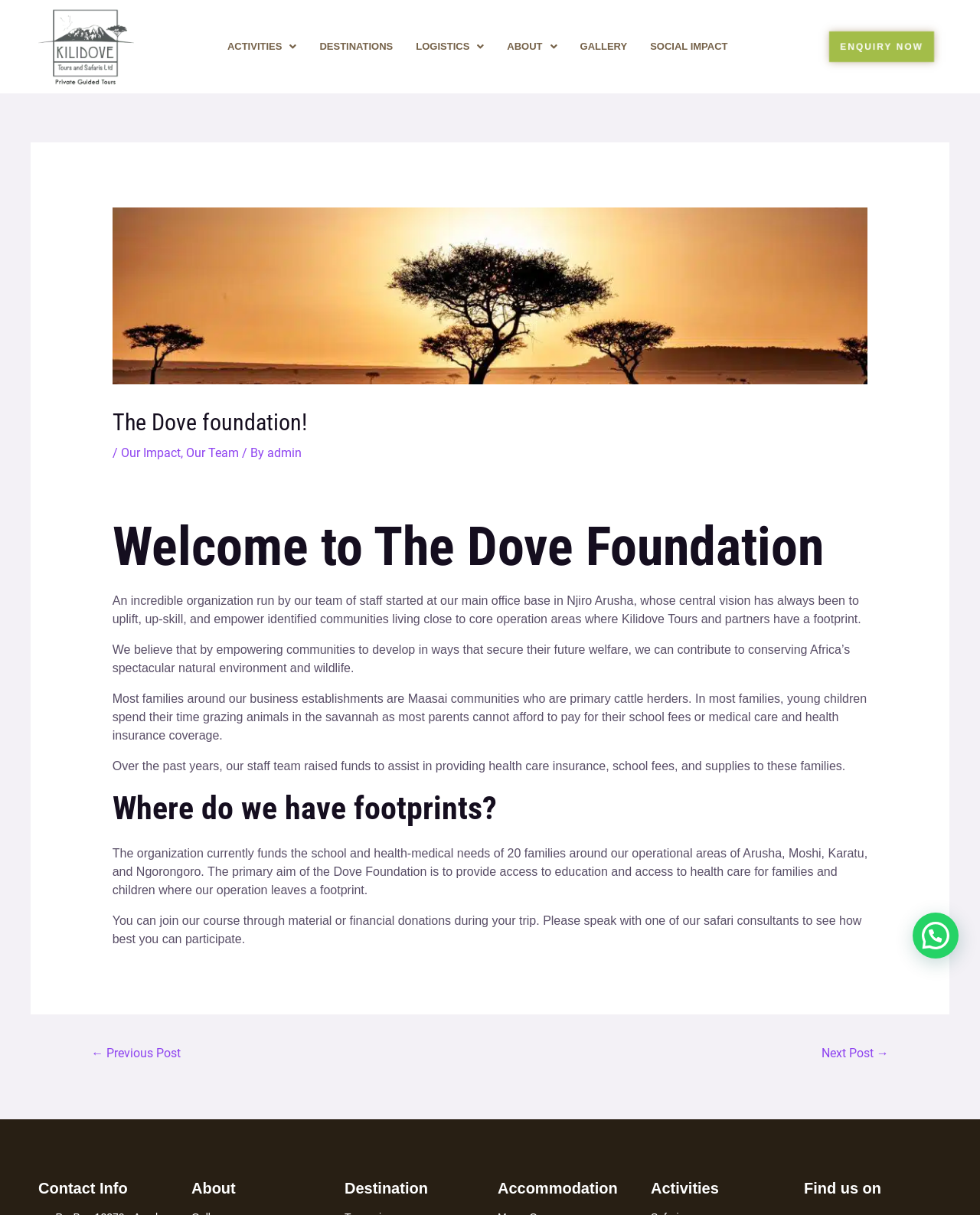Reply to the question with a single word or phrase:
How many families are currently funded by the organization?

20 families